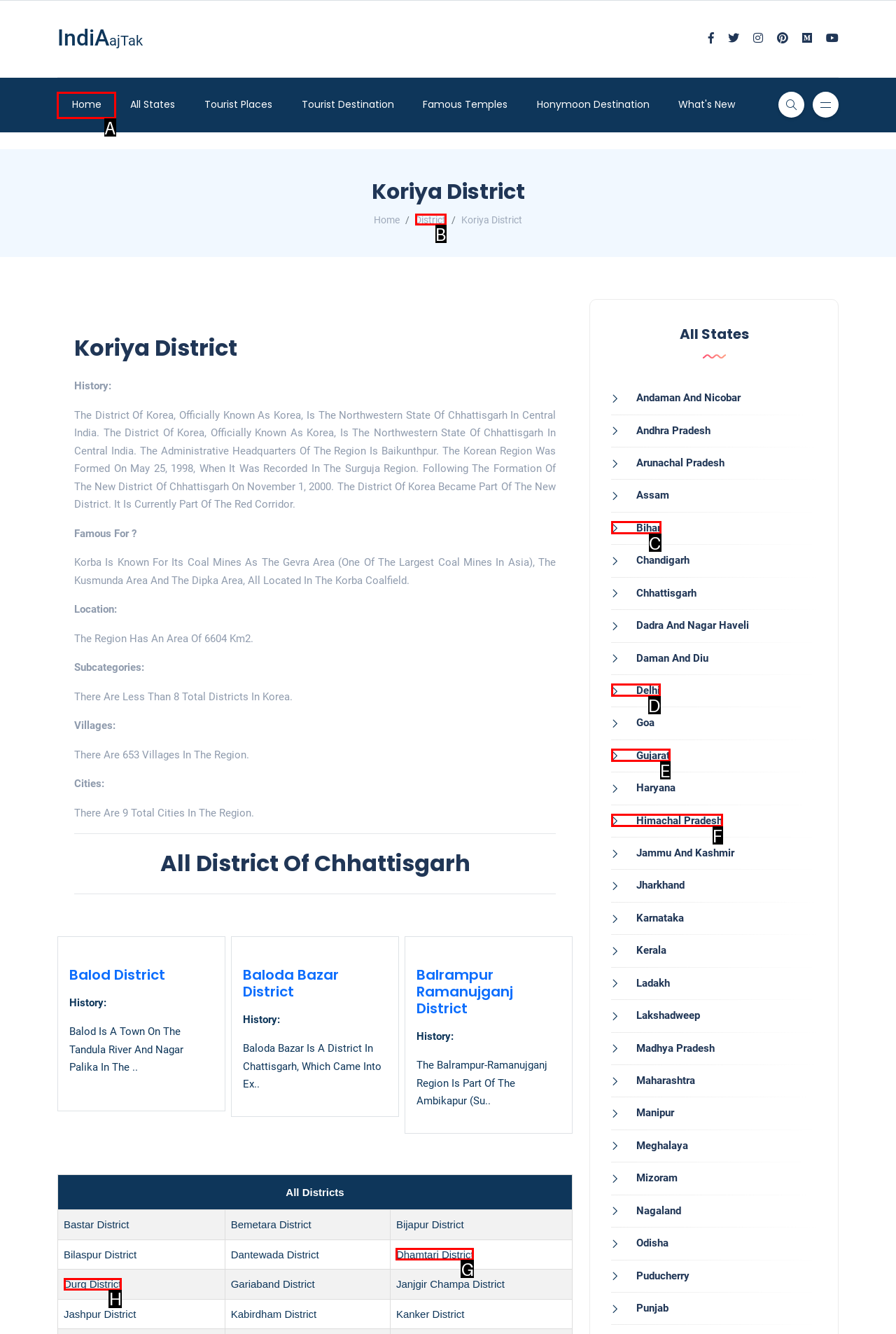Choose the correct UI element to click for this task: Click on Home Answer using the letter from the given choices.

A